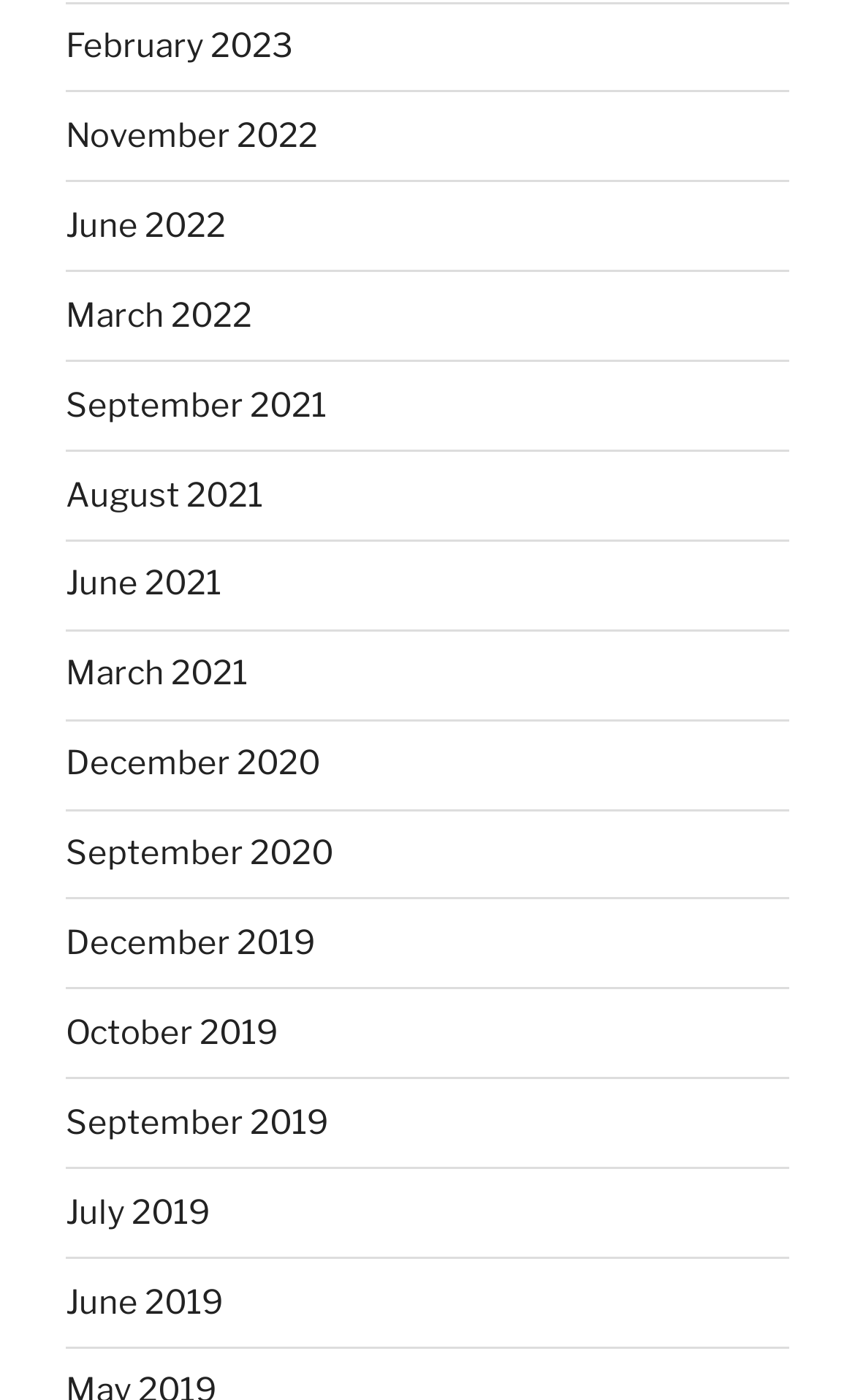Are there any links related to the year 2021?
Look at the image and respond with a single word or a short phrase.

Yes